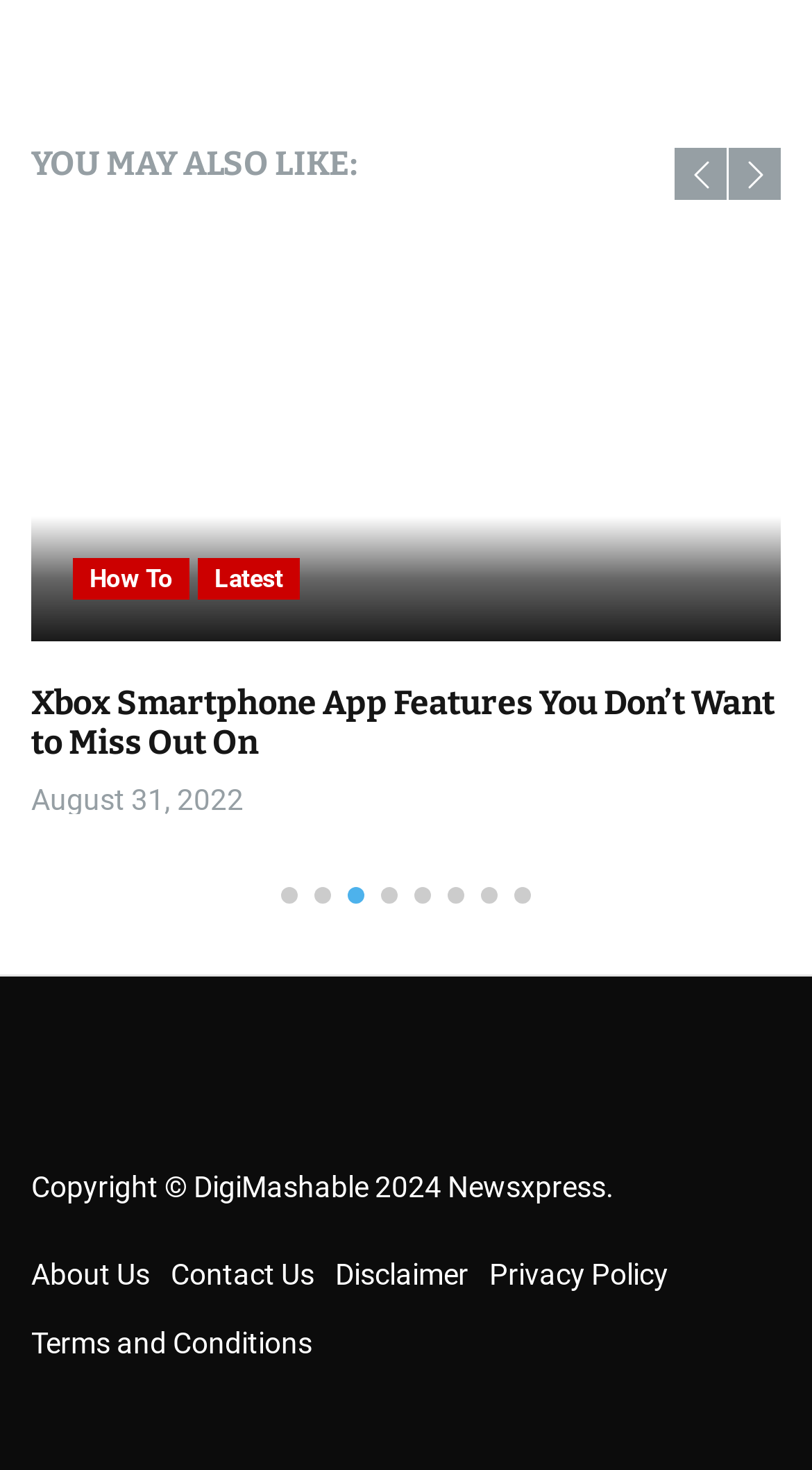What is the date of the article?
Using the information from the image, provide a comprehensive answer to the question.

I found the date of the article by looking at the time element with the text 'August 31, 2022' inside the article element with the bounding box coordinates [0.038, 0.533, 0.3, 0.553].